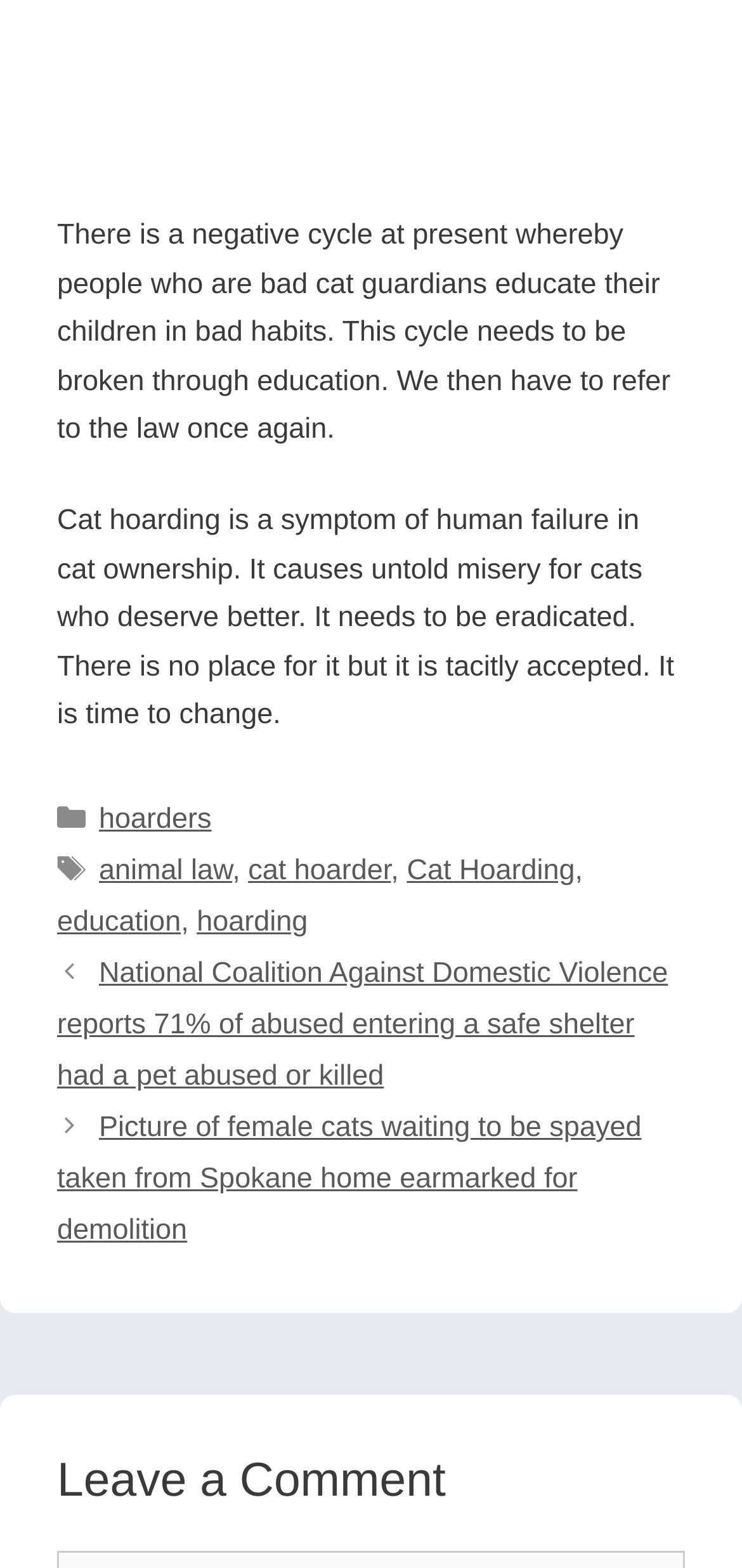What is the tone of the webpage? Using the information from the screenshot, answer with a single word or phrase.

Serious and educational